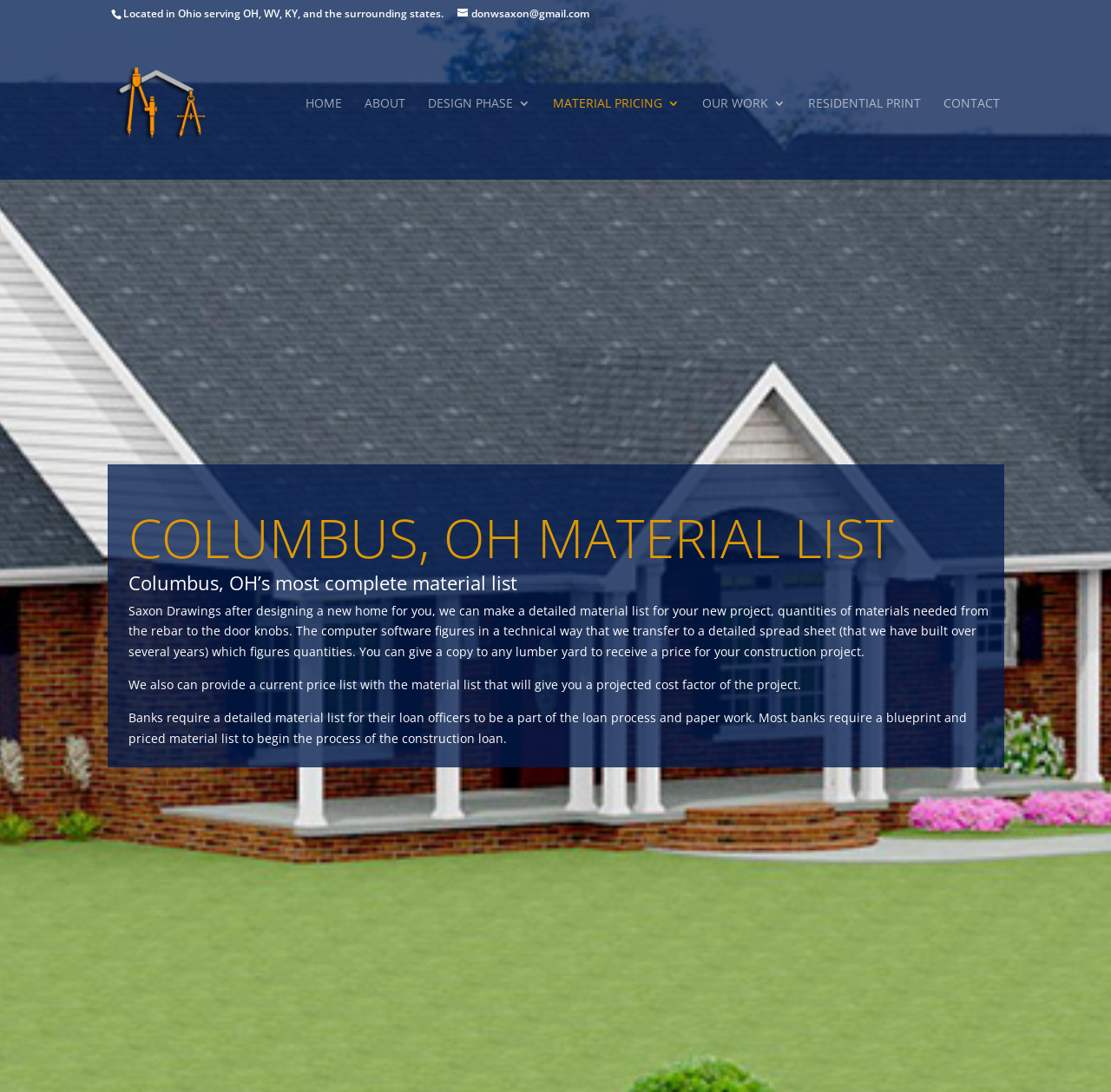Provide a thorough summary of the webpage.

The webpage is about Saxon Drawings, a company that provides detailed material lists for construction projects. At the top, there is a brief introduction to the company, stating its location in Ohio and the surrounding states it serves. Below this, there is a contact email address and a link to the company's name, accompanied by a small image of the company's logo.

The main navigation menu is situated below, consisting of seven links: HOME, ABOUT, DESIGN PHASE 3, MATERIAL PRICING 3, OUR WORK 3, RESIDENTIAL PRINT, and CONTACT. These links are aligned horizontally and take up a significant portion of the top section of the page.

The main content of the page is divided into sections, with headings and paragraphs of text. The first heading, "COLUMBUS, OH MATERIAL LIST", is followed by a subheading that describes the company's material list service. Below this, there are three paragraphs of text that explain the process of creating a detailed material list, including the use of computer software and a custom-built spreadsheet. The text also mentions that the company can provide a current price list with the material list, which can help with projecting the cost of a construction project.

Additionally, the text notes that banks require a detailed material list as part of the loan process, and that Saxon Drawings can provide this necessary document. Overall, the webpage appears to be informative, providing details about the company's services and how they can benefit customers in the construction industry.